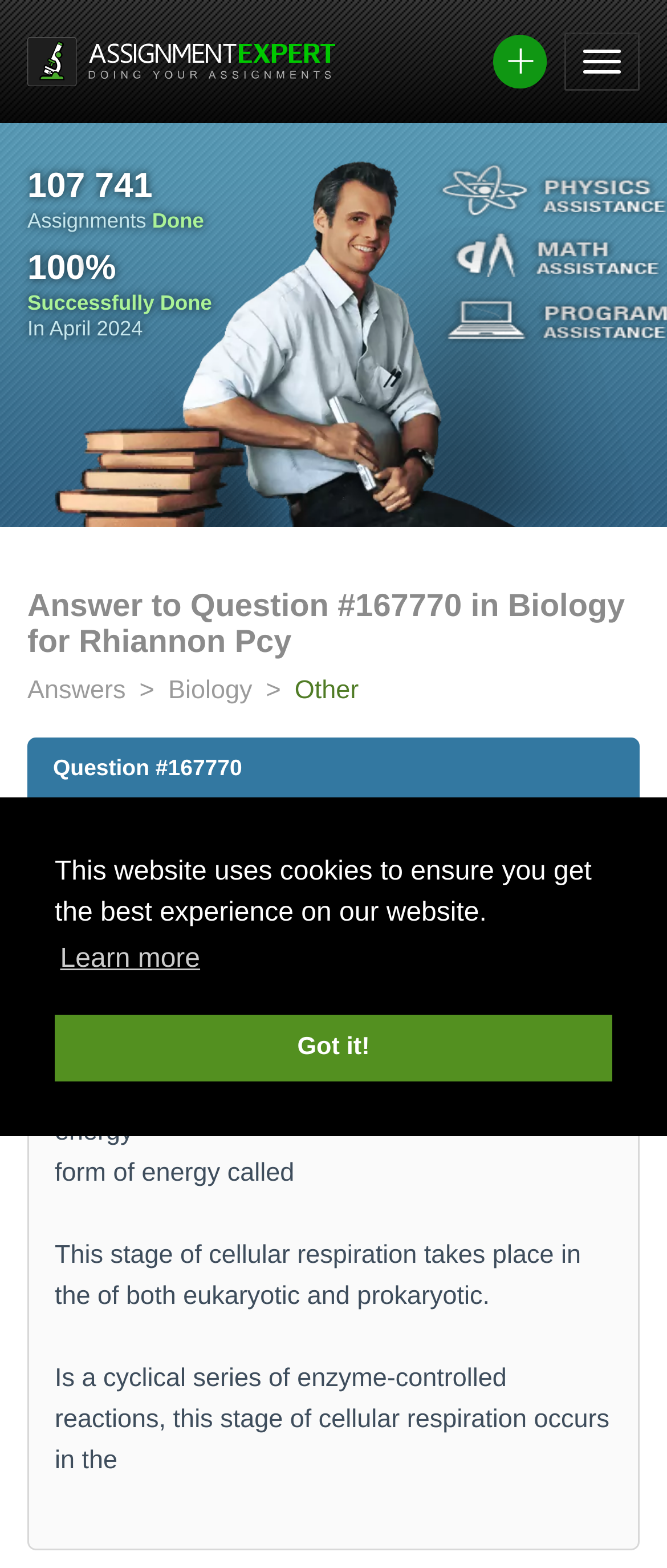Identify and provide the bounding box for the element described by: "Biology".

[0.252, 0.431, 0.378, 0.45]